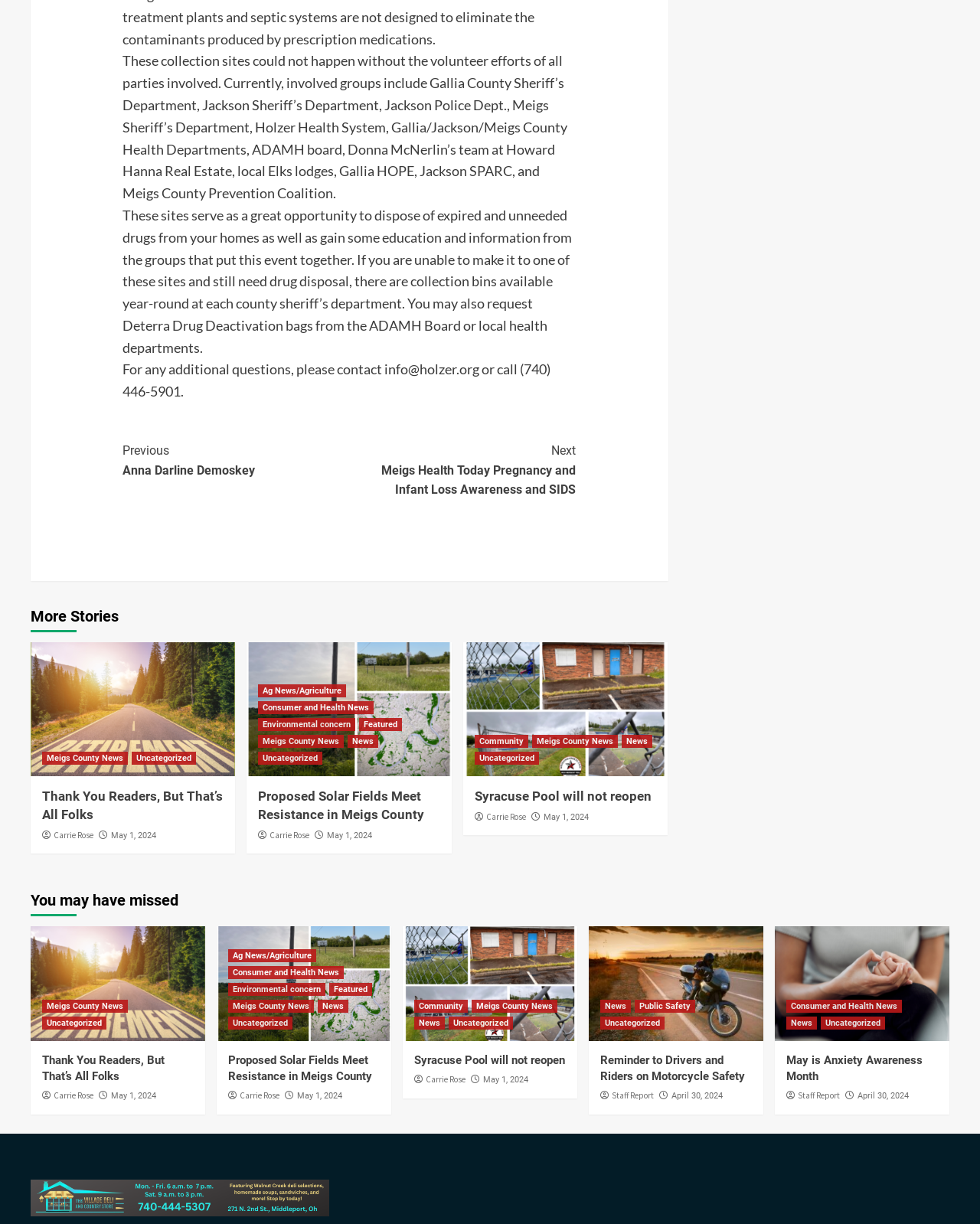Pinpoint the bounding box coordinates of the clickable area necessary to execute the following instruction: "Click 'Proposed Solar Fields Meet Resistance in Meigs County'". The coordinates should be given as four float numbers between 0 and 1, namely [left, top, right, bottom].

[0.264, 0.644, 0.449, 0.673]